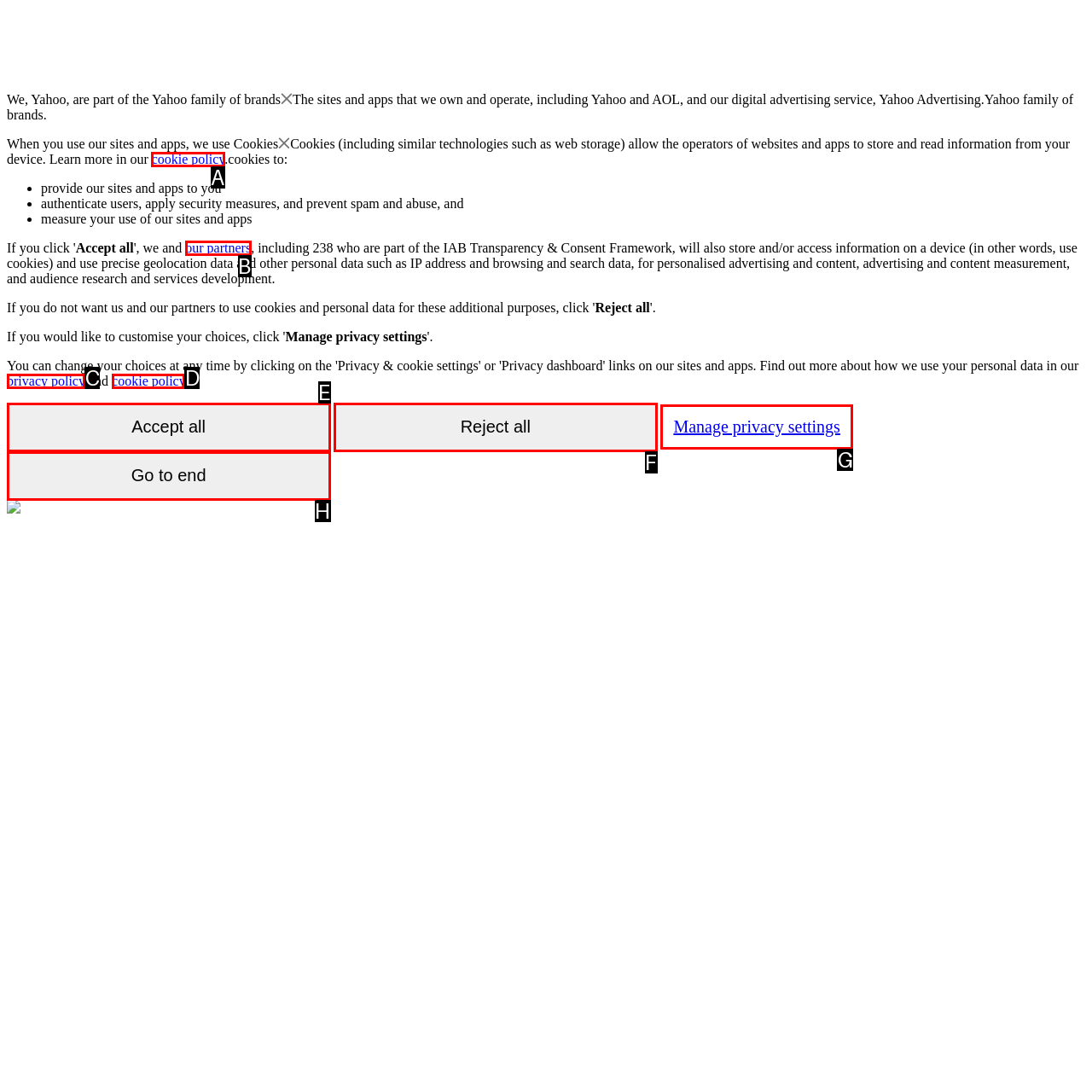Refer to the description: Go to end and choose the option that best fits. Provide the letter of that option directly from the options.

H